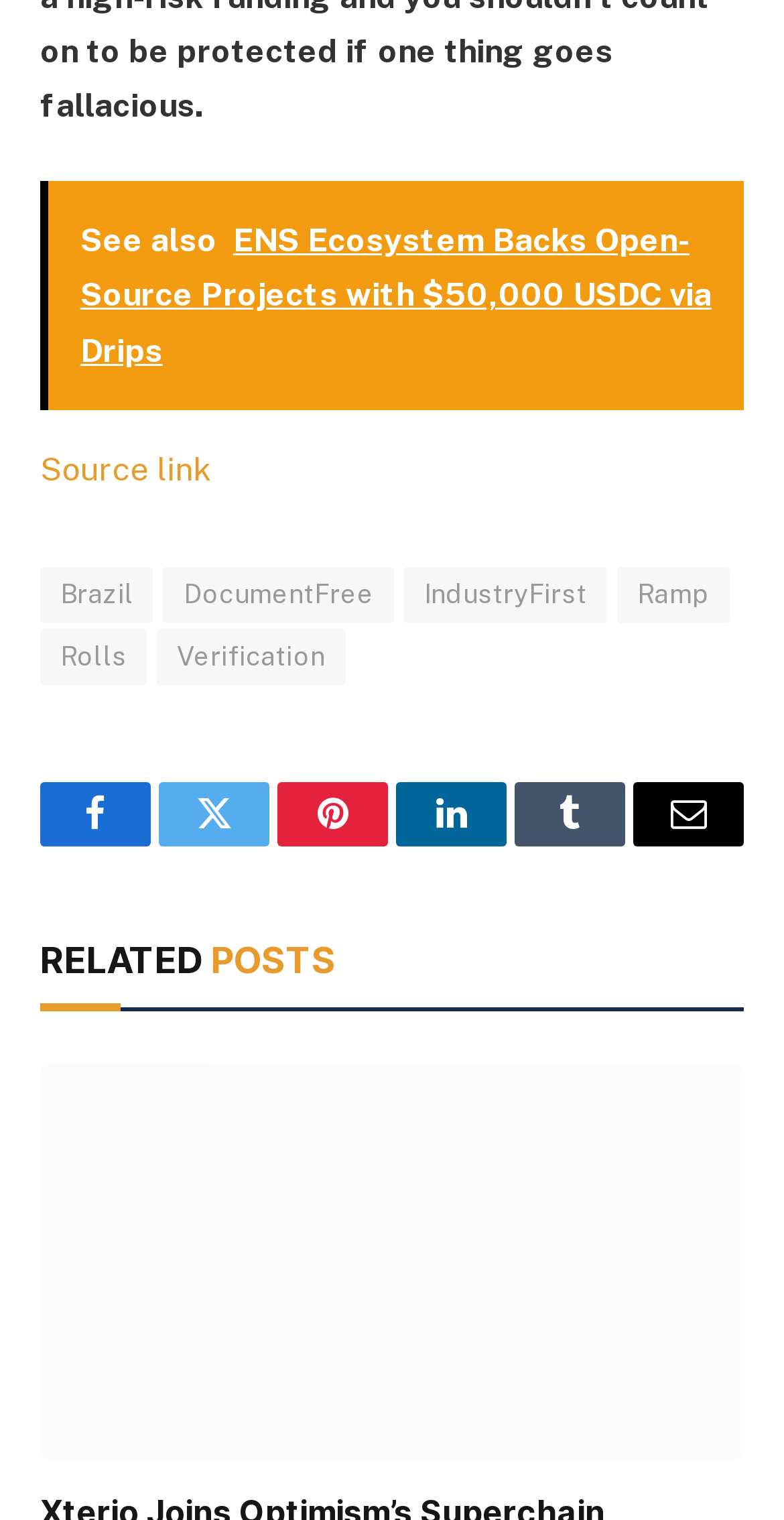How many social media links are on the webpage?
Based on the image, answer the question with as much detail as possible.

I counted the number of social media links on the webpage by identifying the link elements with icons, such as Facebook, Twitter, Pinterest, LinkedIn, and Tumblr, and found a total of 5 links.